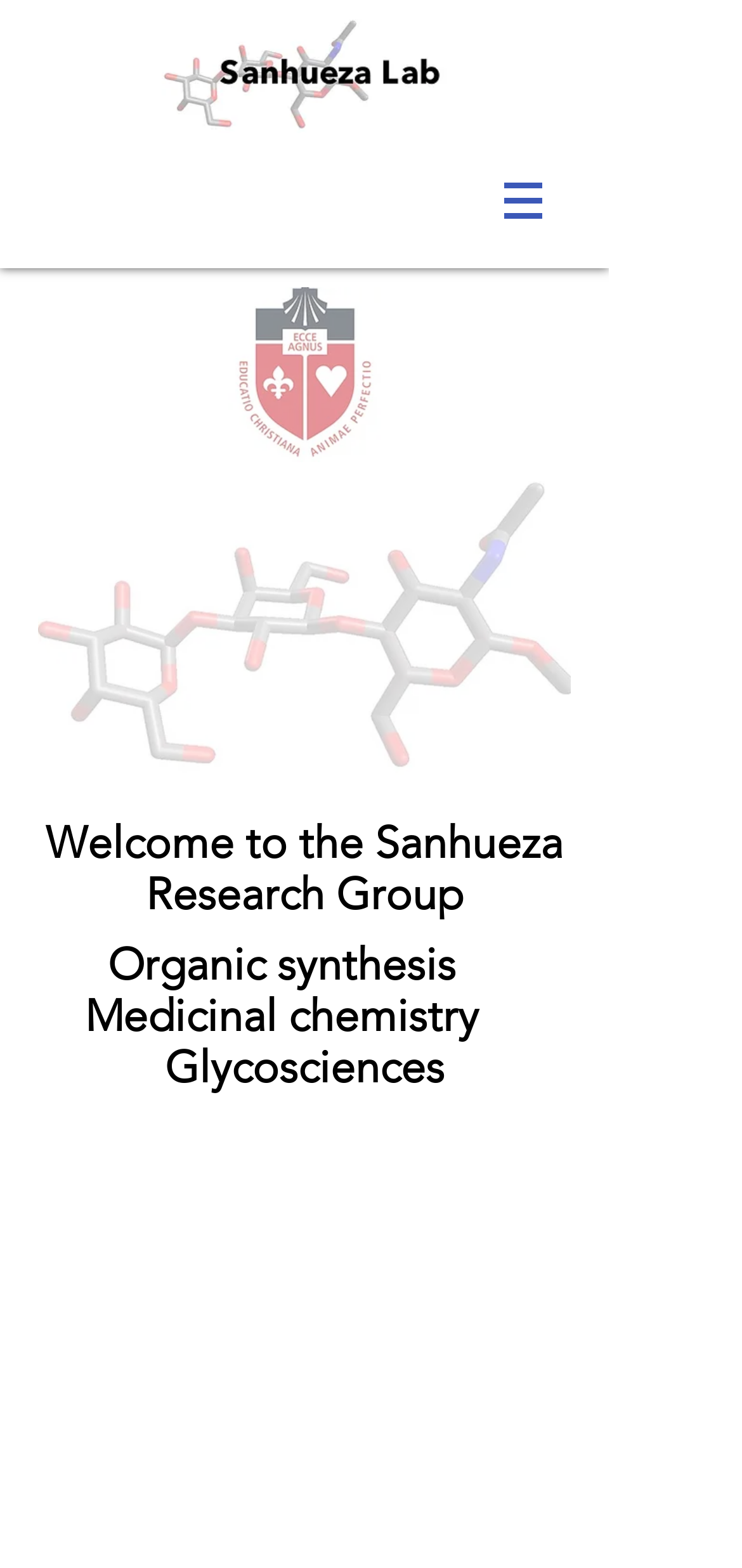Provide a comprehensive caption for the webpage.

The webpage is about the Carbohydrate chemistry research group at St. John's University, led by Carlos A. Sanhueza. At the top left corner, there is a logo of the Sanhueza lab, which is an image. To the right of the logo, there is a navigation menu labeled "Site" with a button that has a popup menu. The navigation menu is accompanied by a small image. 

Below the navigation menu, there are three images aligned horizontally. The leftmost image is related to "aGal 1", the middle image is the St. John's University logo, and the rightmost image is not described. 

Below the images, there are two headings. The first heading welcomes visitors to the Sanhueza Research Group, and the second heading lists the research areas of the group, including organic synthesis, medicinal chemistry, and glycosciences.